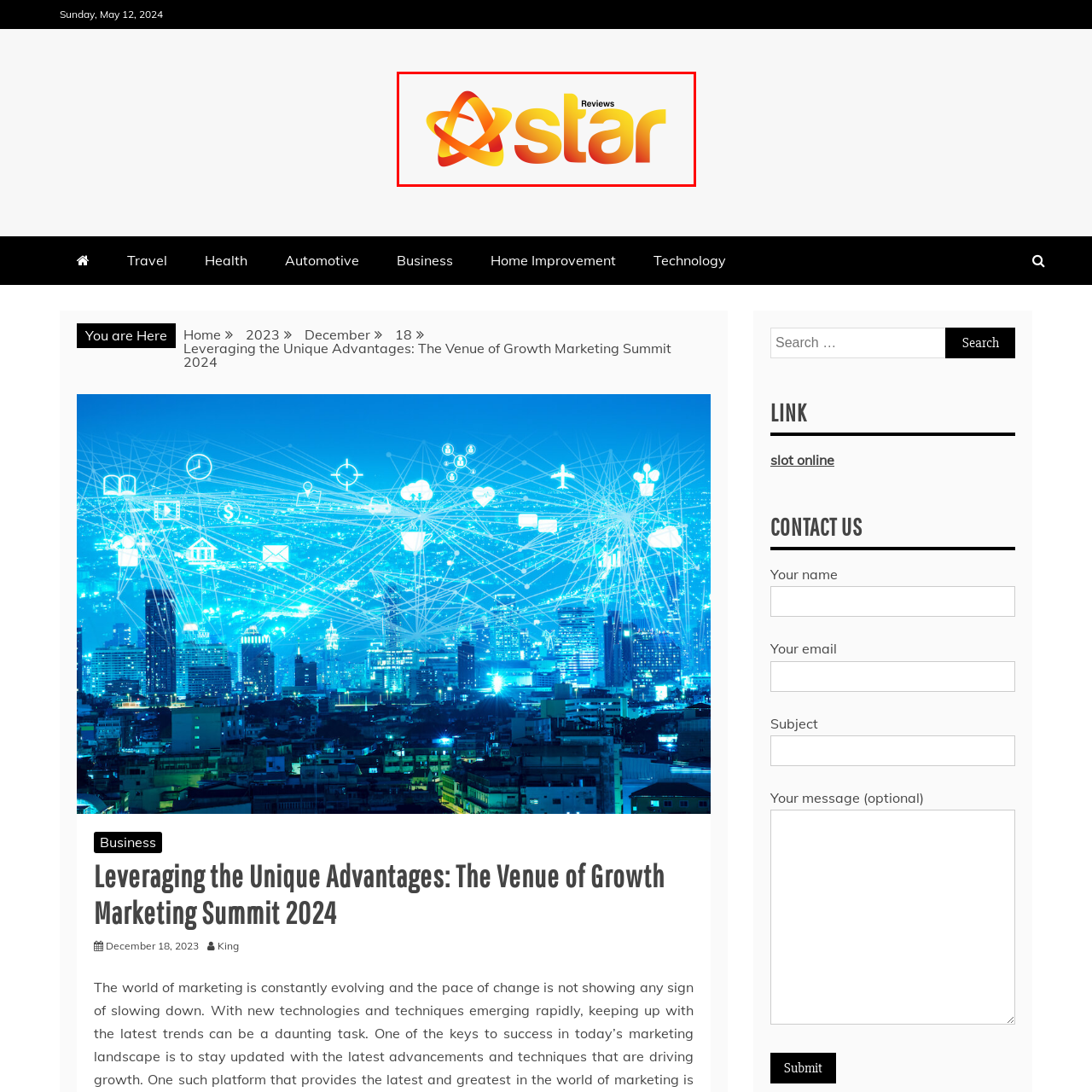Create a thorough and descriptive caption for the photo marked by the red boundary.

This image features the logo of "Star Reviews," a brand known for providing trustworthy news and product reviews. The logo prominently displays the word "star" in a vibrant gradient of yellow and orange, effectively capturing attention. The text is complemented by a playful star shape that appears to intertwine with the letters, symbolizing a dynamic and engaging approach to content. Above the word "star," the word "Reviews" is presented in a more subdued color, emphasizing the evaluative aspect of the brand. This visually appealing design suggests that Star Reviews aims to be a leading resource for consumers seeking reliable information and insights.